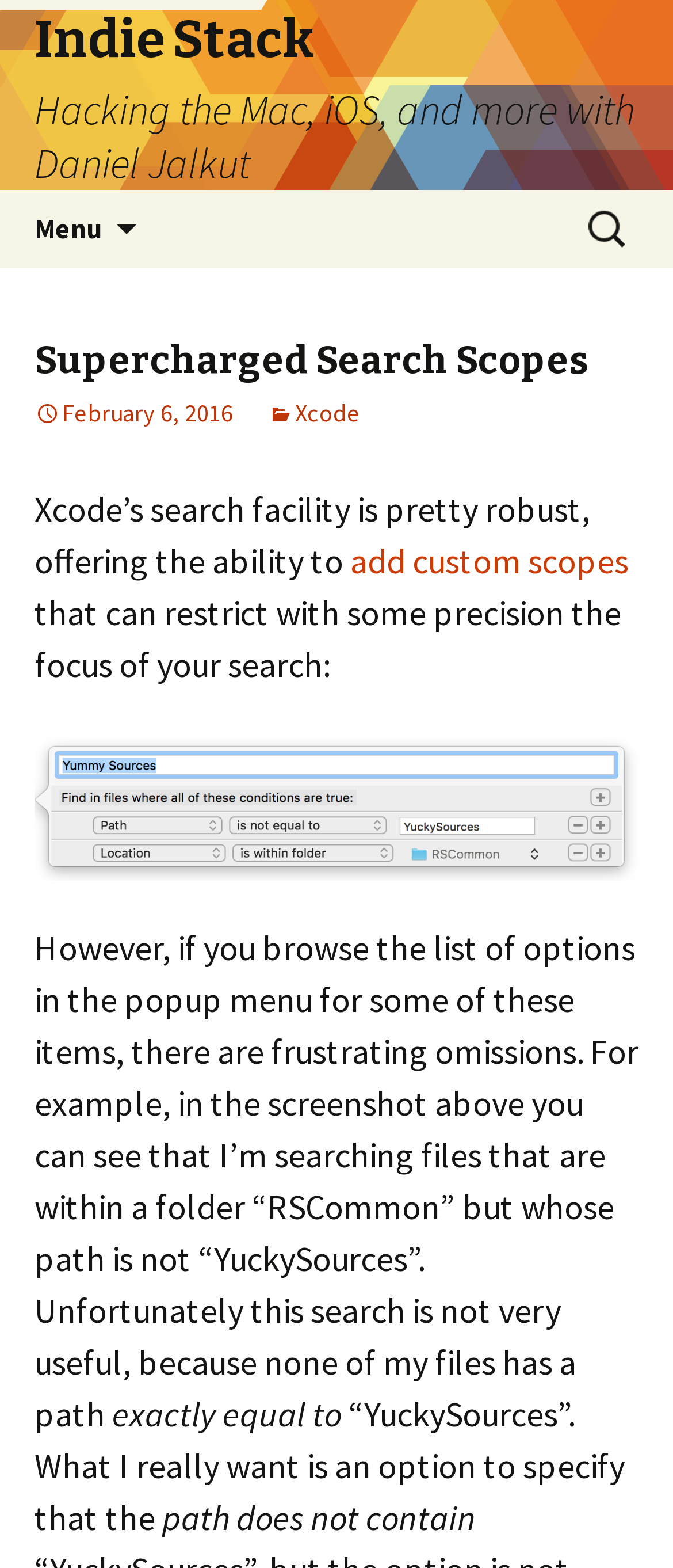What is the date of the article?
Please respond to the question with a detailed and well-explained answer.

I determined the date of the article by examining the link element ' February 6, 2016' which contains the date of the article.